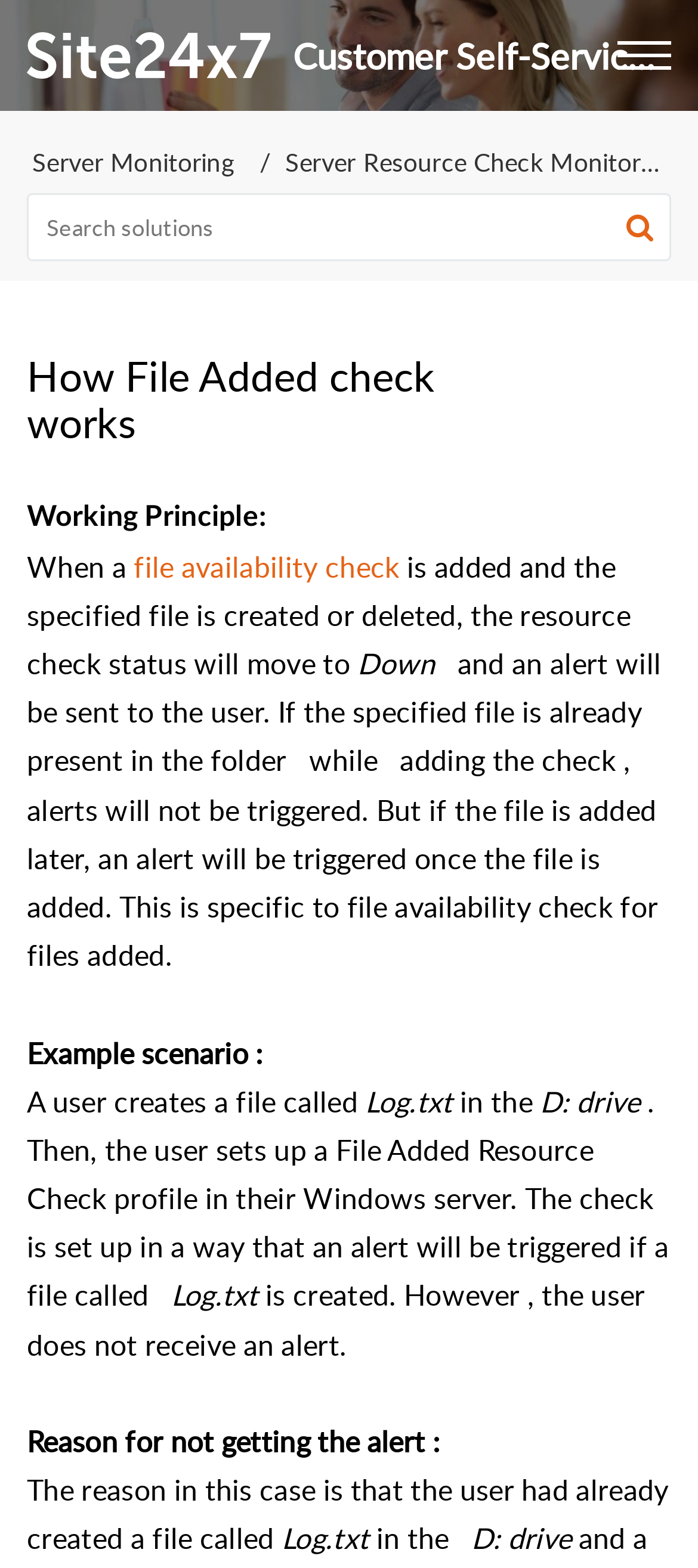What happens when a file is added and the resource check is set up?
Offer a detailed and exhaustive answer to the question.

According to the webpage, when a file is added and the resource check is set up, an alert will be triggered. This is because the file availability check is designed to monitor file creation or deletion and send alerts accordingly.